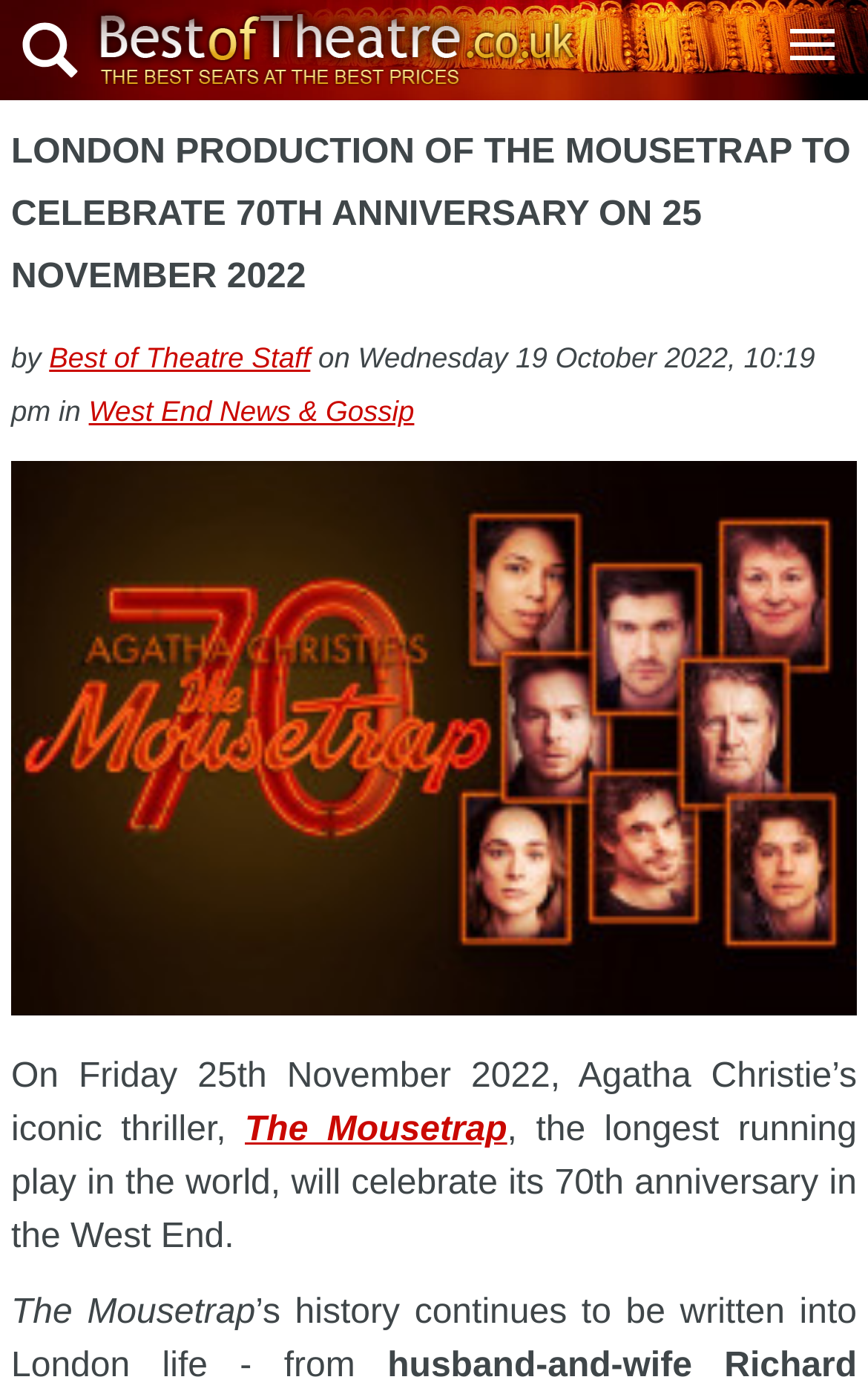What is the name of the news category that published this article?
Respond with a short answer, either a single word or a phrase, based on the image.

West End News & Gossip